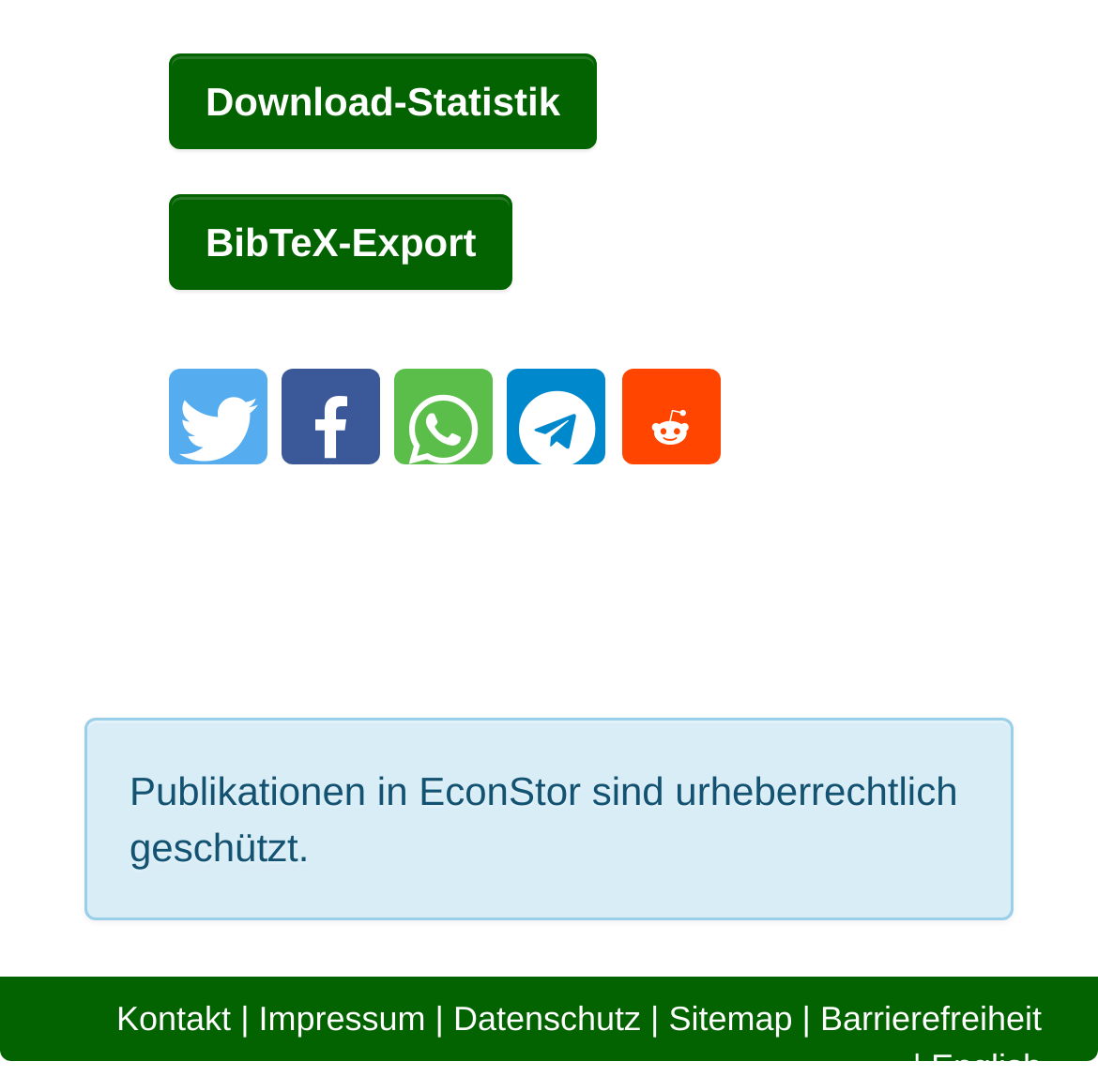Please identify the bounding box coordinates of the area that needs to be clicked to follow this instruction: "Export to BibTeX".

[0.154, 0.177, 0.467, 0.265]